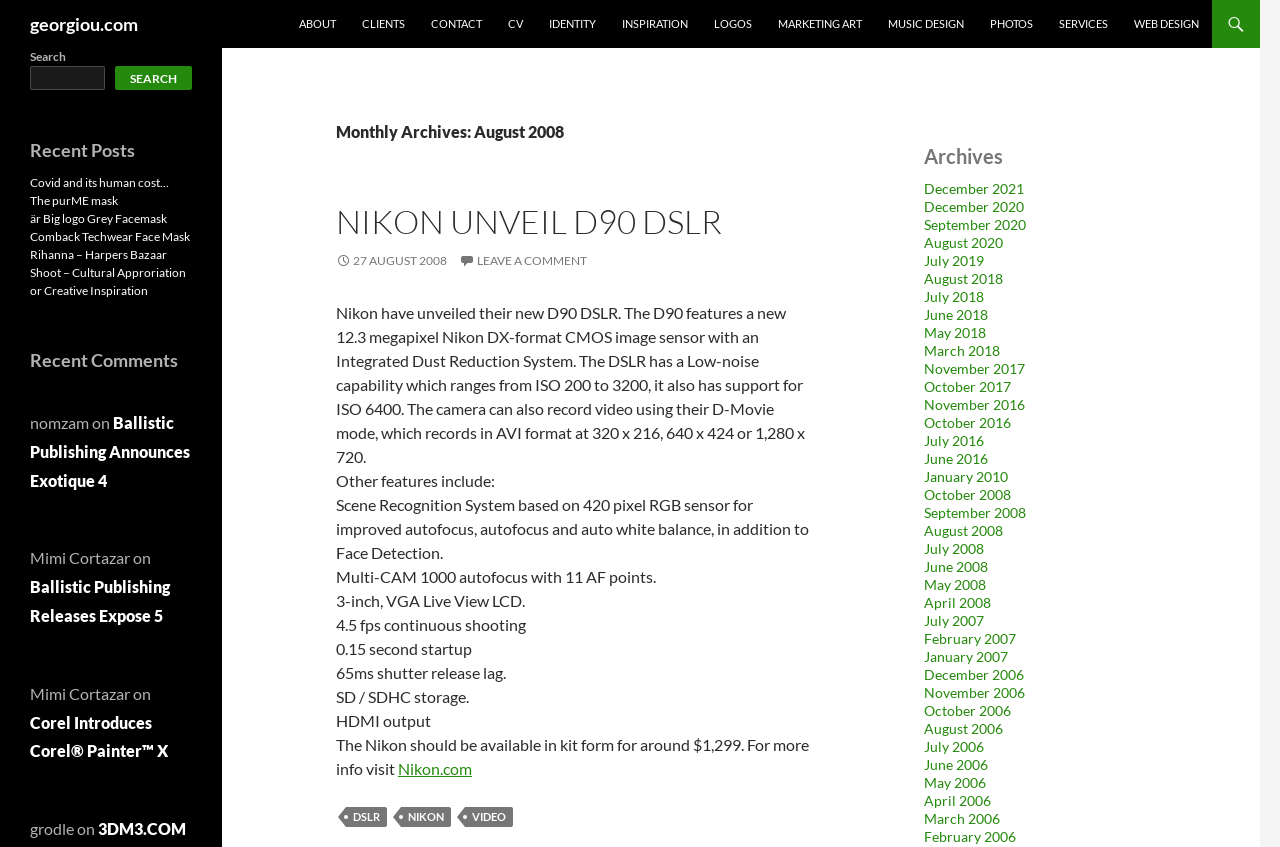Determine the bounding box coordinates for the clickable element required to fulfill the instruction: "view August 2008 archives". Provide the coordinates as four float numbers between 0 and 1, i.e., [left, top, right, bottom].

[0.722, 0.616, 0.784, 0.636]